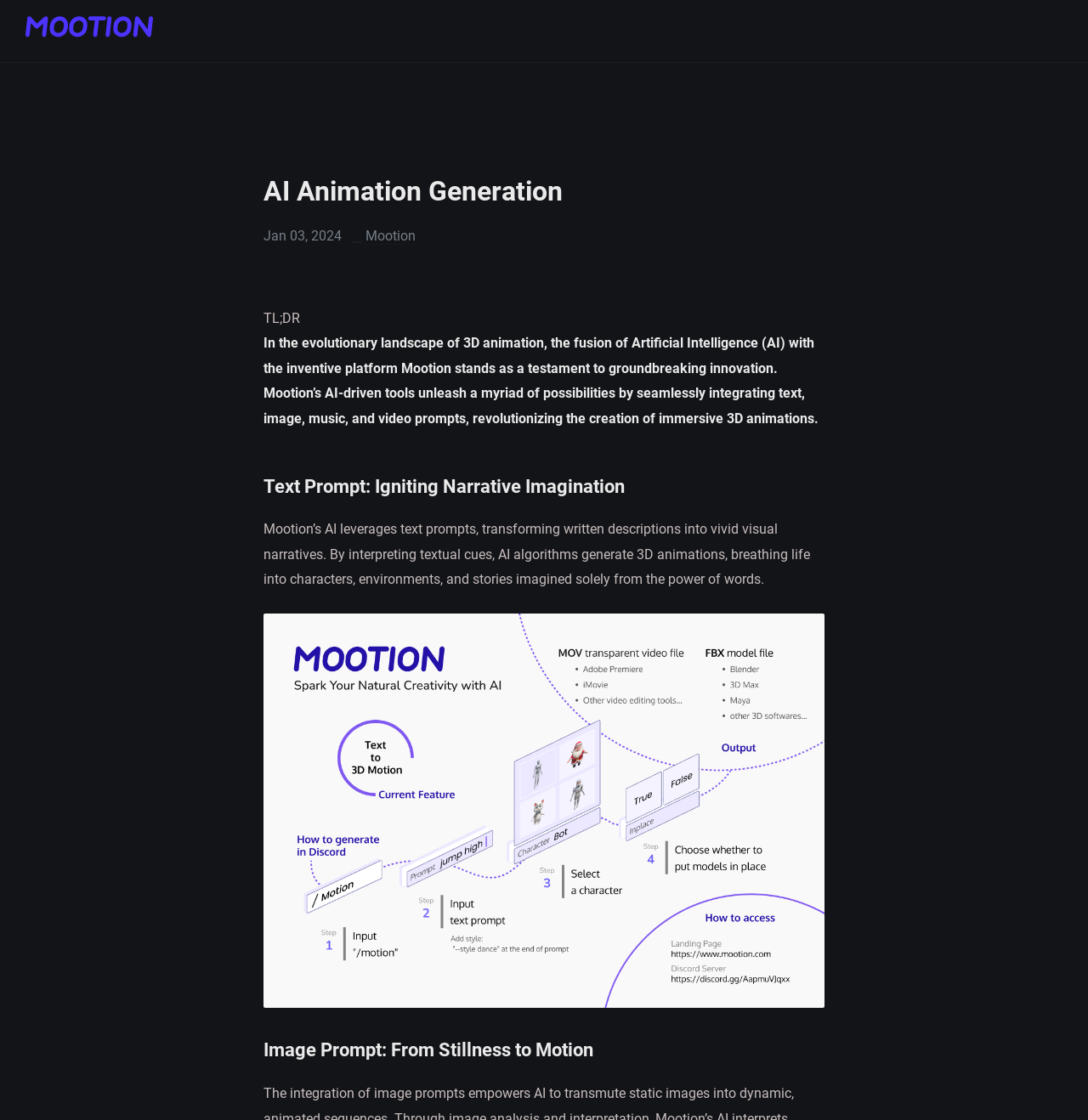What is the format of the content described on the webpage?
Kindly offer a comprehensive and detailed response to the question.

The webpage discusses the creation of immersive 3D animations using Mootion's AI-driven tools, which suggests that the format of the content described on the webpage is 3D animations.